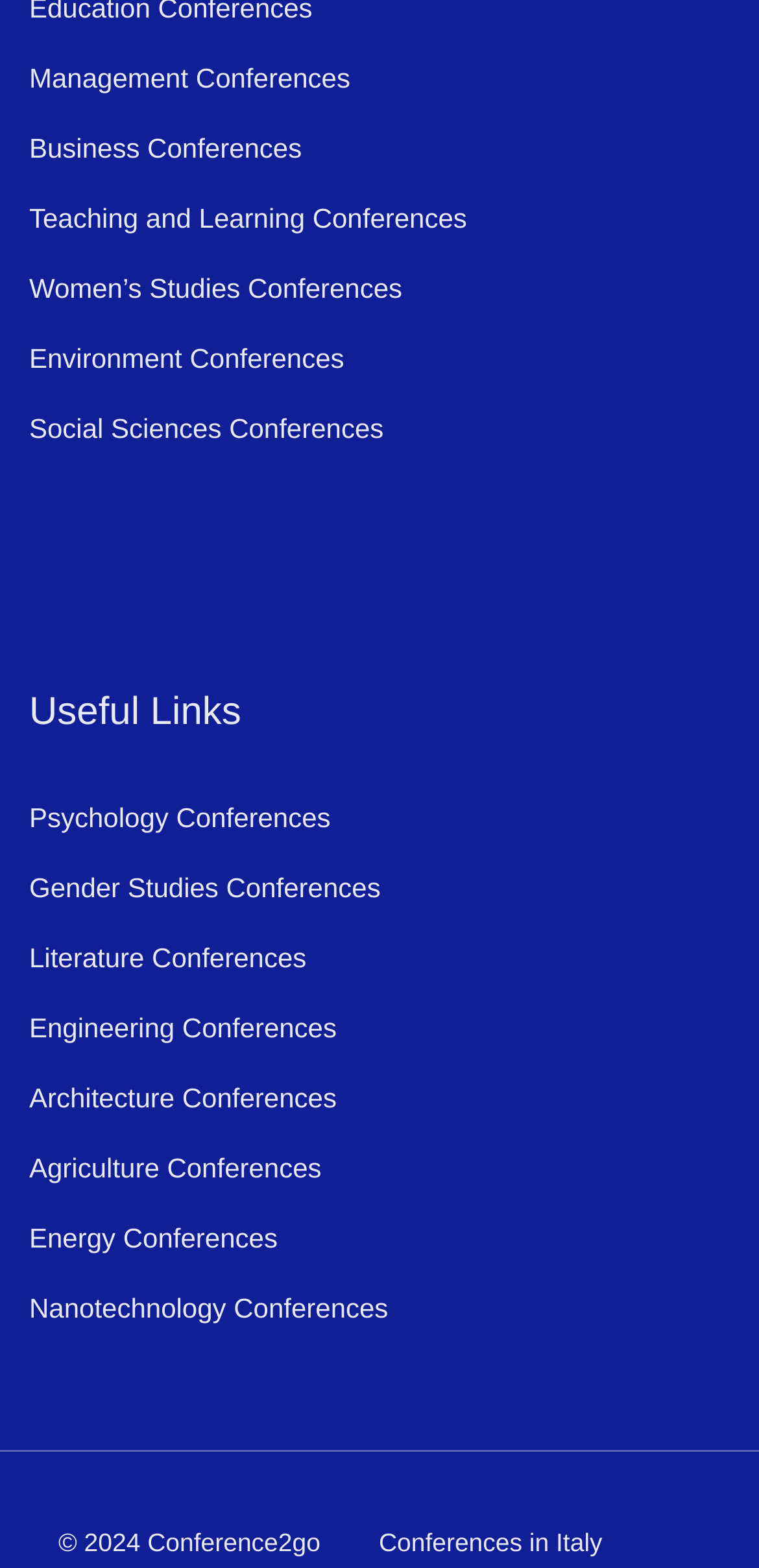Pinpoint the bounding box coordinates for the area that should be clicked to perform the following instruction: "Access Engineering Conferences".

[0.038, 0.645, 0.444, 0.665]